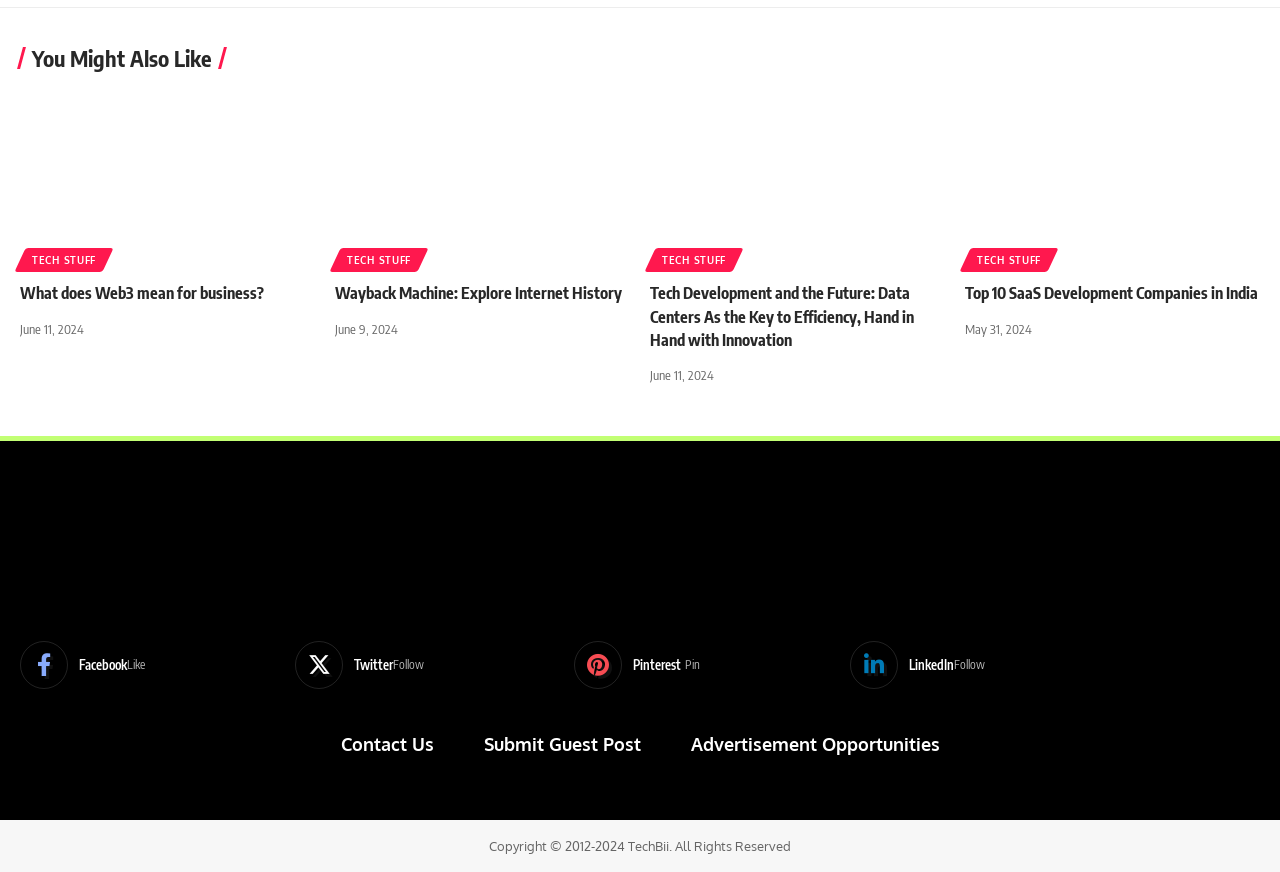What is the category of the article 'What does Web3 mean for business?'?
Based on the image, give a one-word or short phrase answer.

TECH STUFF